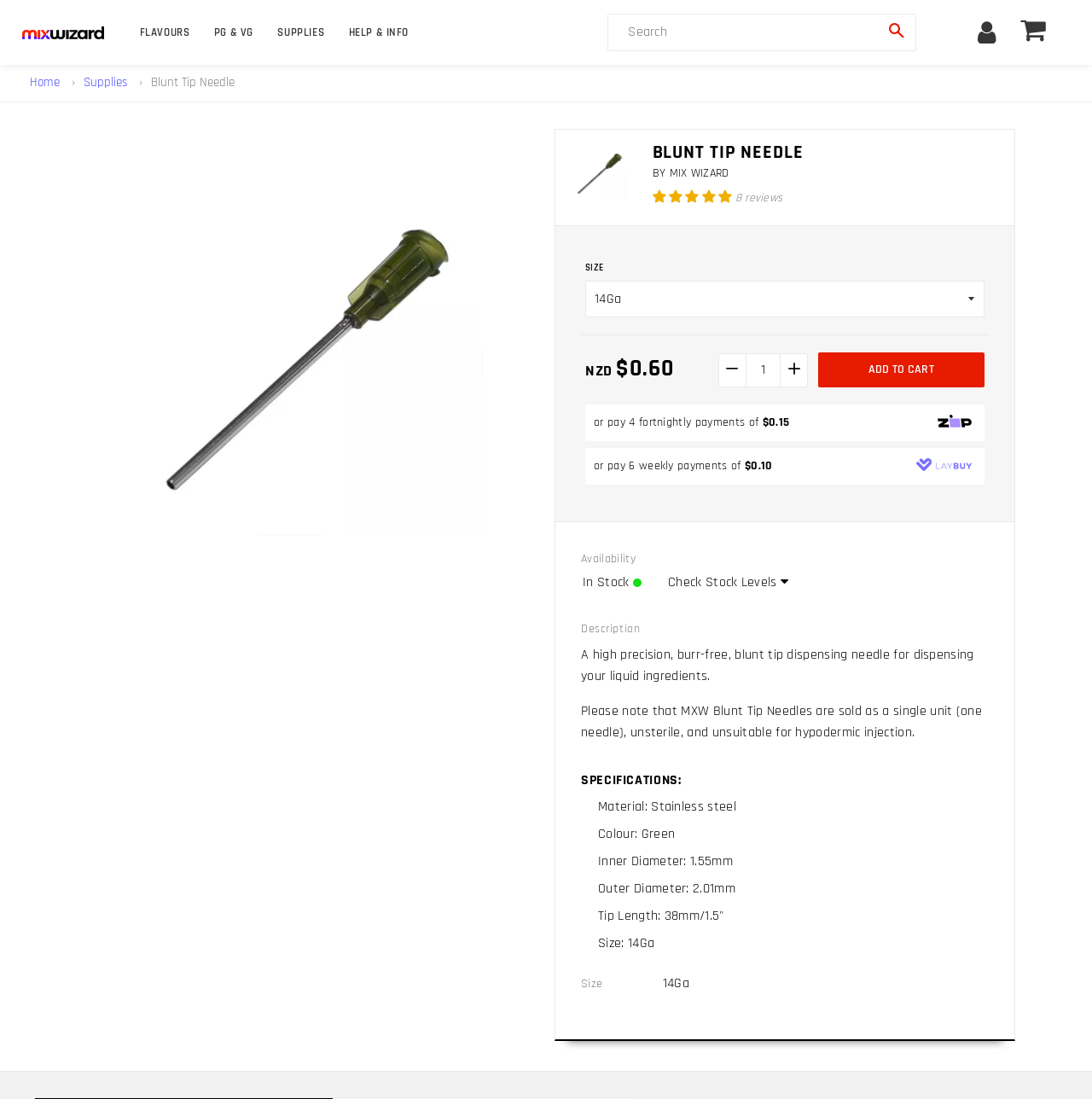Identify the bounding box coordinates of the section to be clicked to complete the task described by the following instruction: "Go to FLAVOURS page". The coordinates should be four float numbers between 0 and 1, formatted as [left, top, right, bottom].

[0.118, 0.001, 0.183, 0.058]